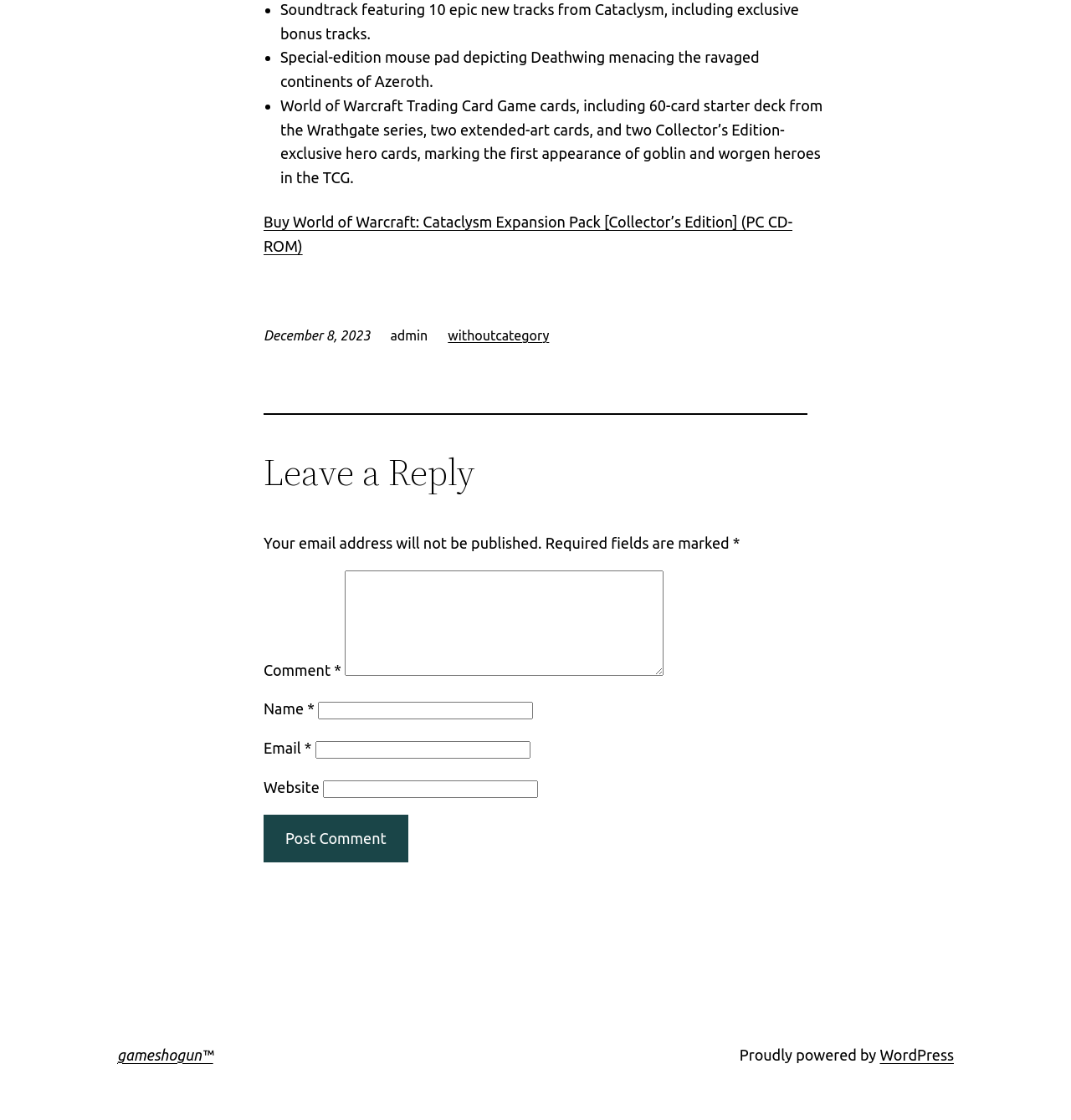What is the name of the World of Warcraft expansion pack?
Answer the question with as much detail as you can, using the image as a reference.

The answer can be found in the link text 'Buy World of Warcraft: Cataclysm Expansion Pack [Collector’s Edition] (PC CD-ROM)' which is located at the top of the webpage.